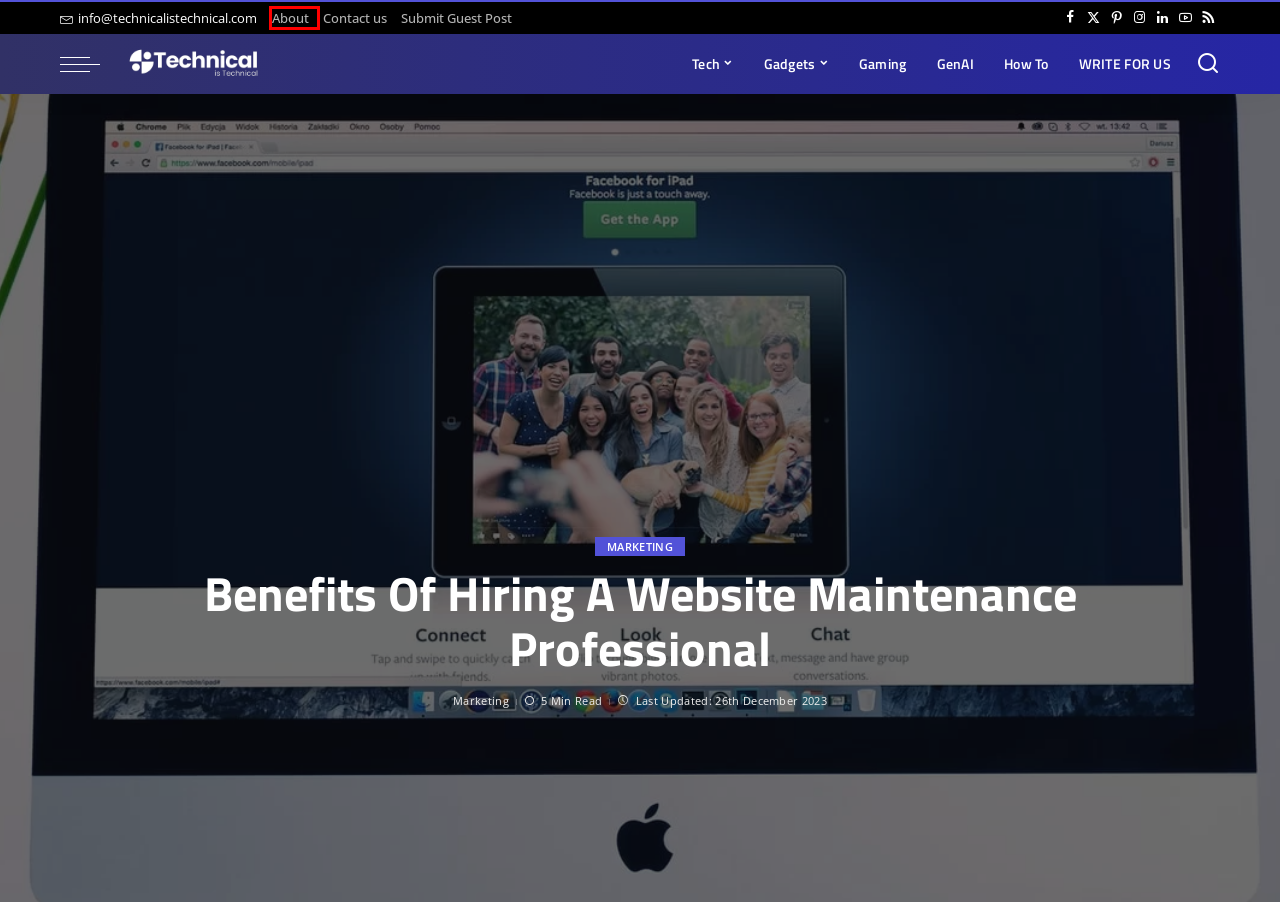With the provided screenshot showing a webpage and a red bounding box, determine which webpage description best fits the new page that appears after clicking the element inside the red box. Here are the options:
A. Write for Us + Technology Blog | Technical is Technical
B. How-To Archives | Technical is Technical
C. Buy Fortnite Gaming Items Online | Technical is Technical
D. Digital Gadgets | Technical is Technical
E. AI-ML | Technical is Technical
F. About Us | Technical is Technical
G. Digital Technologies | Technical is Technical
H. Cloud Archives | Technical is Technical

F